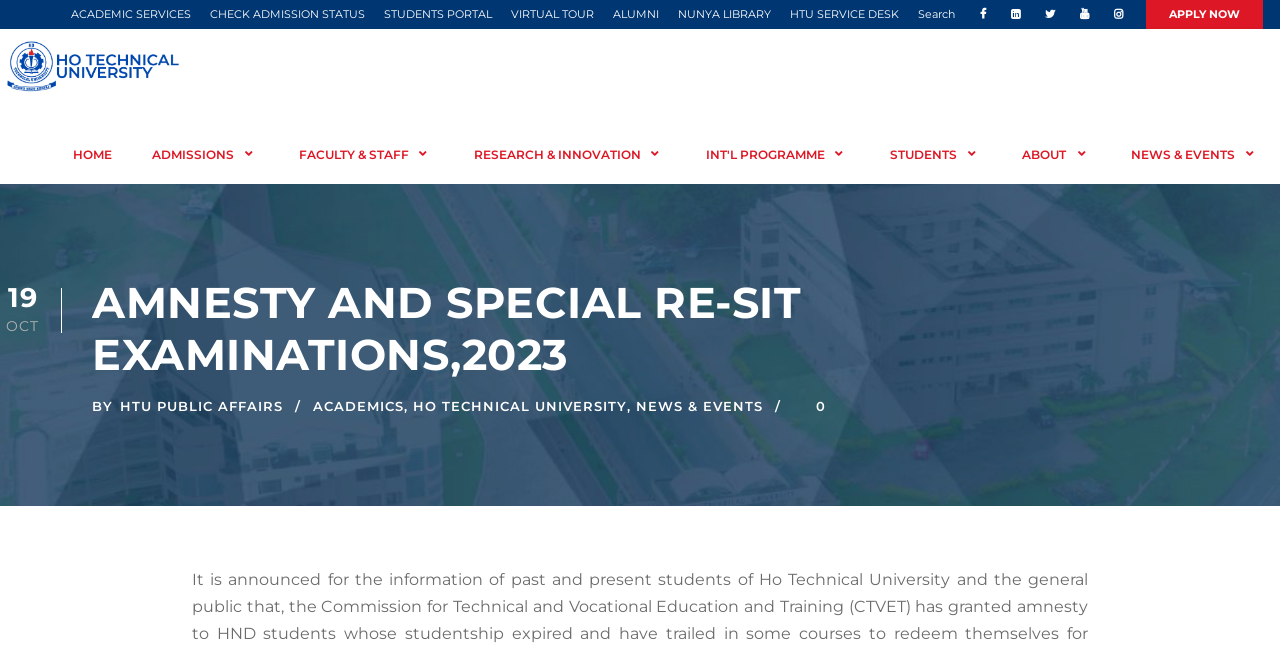How many links are in the top navigation bar?
Could you answer the question with a detailed and thorough explanation?

I counted the number of links in the top navigation bar, which includes 'ACADEMIC SERVICES', 'CHECK ADMISSION STATUS', 'STUDENTS PORTAL', 'VIRTUAL TOUR', 'ALUMNI', 'NUNYA LIBRARY', 'HTU SERVICE DESK', 'Search Title Link', and four social media links.